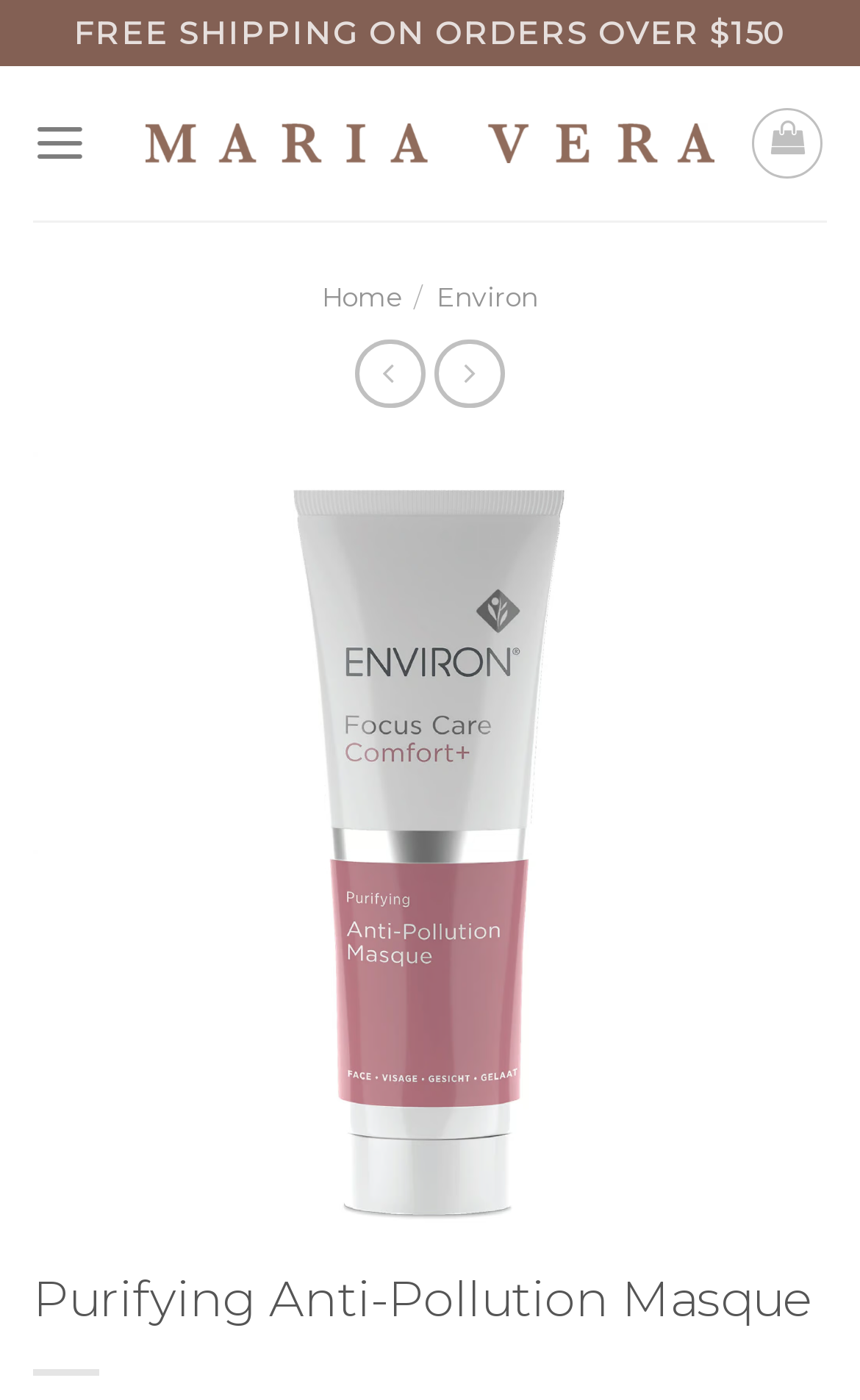Please answer the following question as detailed as possible based on the image: 
What is the purpose of the masque?

I inferred the purpose of the masque by analyzing the content of the webpage, which suggests that the masque is used to absorb skin impurities, soothe, moisturize, and protect the skin.